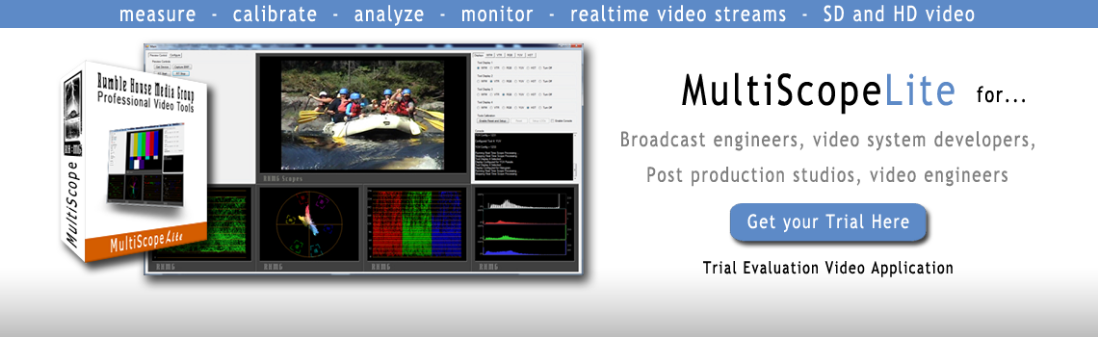Describe all significant details and elements found in the image.

The image features a promotional display for "MultiScopeLite," a professional video application provided by Rumble House Media. It showcases a screenshot of the software interface, highlighting its capabilities for video measurement, calibration, analysis, and monitoring. The interface displays scenes from a rafting adventure, accompanied by various graphical scopes typical of video analysis tools. The text emphasizes its applications for broadcast engineers, video system developers, post-production studios, and video engineers, inviting users to "Get your Trial Here" for a hands-on evaluation of the features. The visual design integrates sleek imagery with a clean layout, underscoring the software's professional appeal in the video production industry.